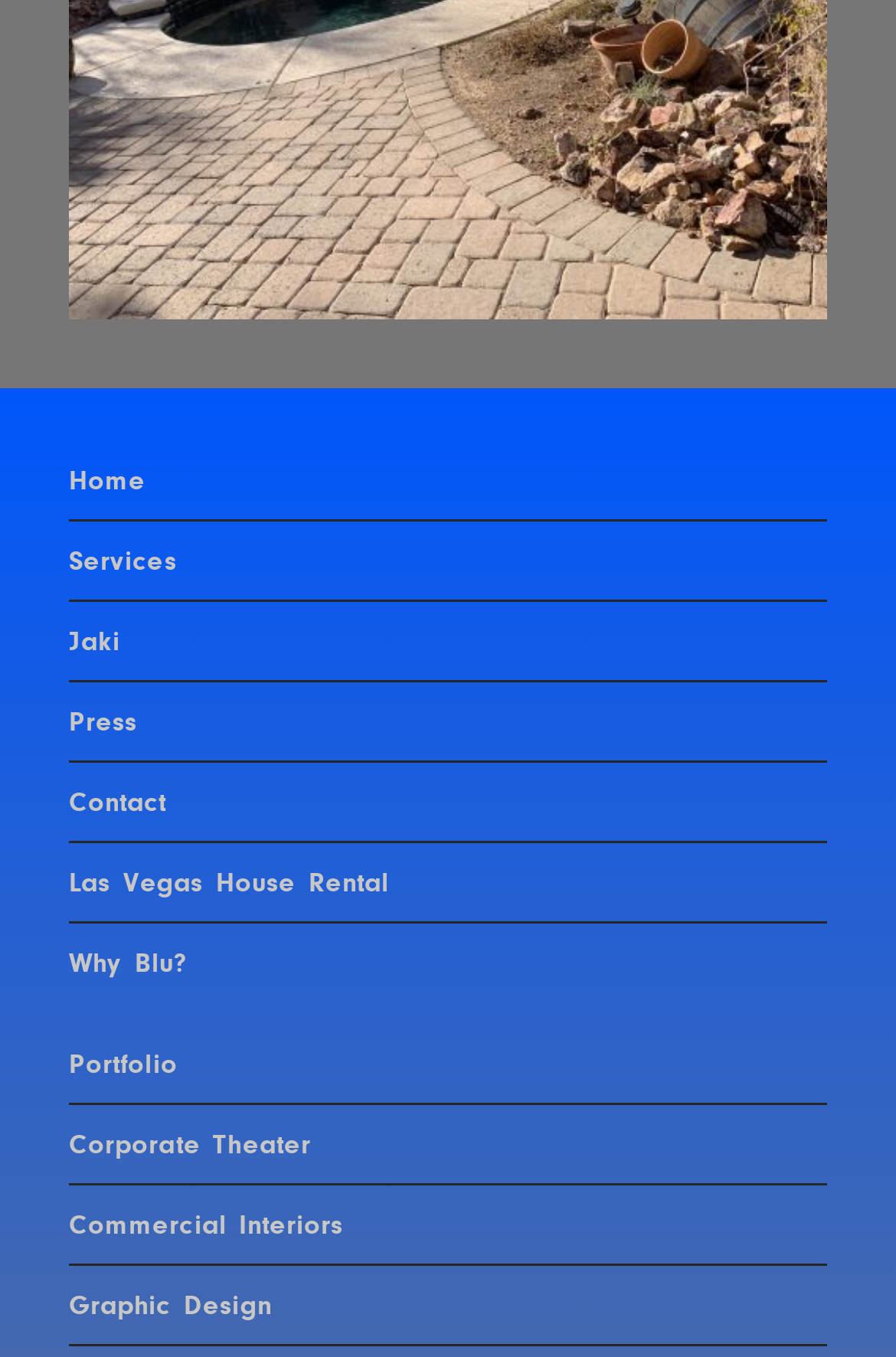Please determine the bounding box coordinates of the element to click in order to execute the following instruction: "learn about Jaki". The coordinates should be four float numbers between 0 and 1, specified as [left, top, right, bottom].

[0.077, 0.461, 0.134, 0.485]